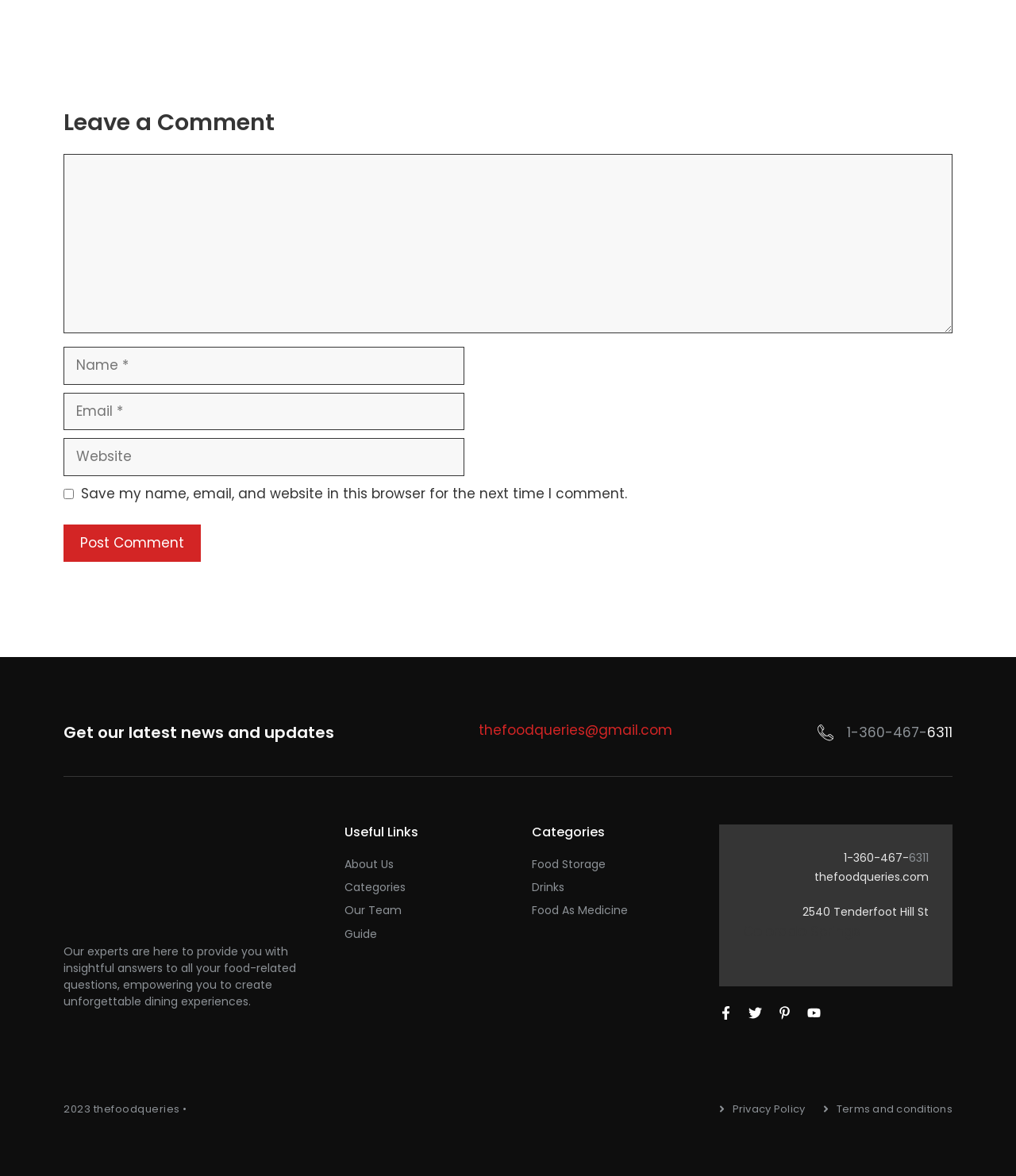Find the bounding box coordinates of the clickable region needed to perform the following instruction: "Visit the About Us page". The coordinates should be provided as four float numbers between 0 and 1, i.e., [left, top, right, bottom].

[0.339, 0.728, 0.388, 0.742]